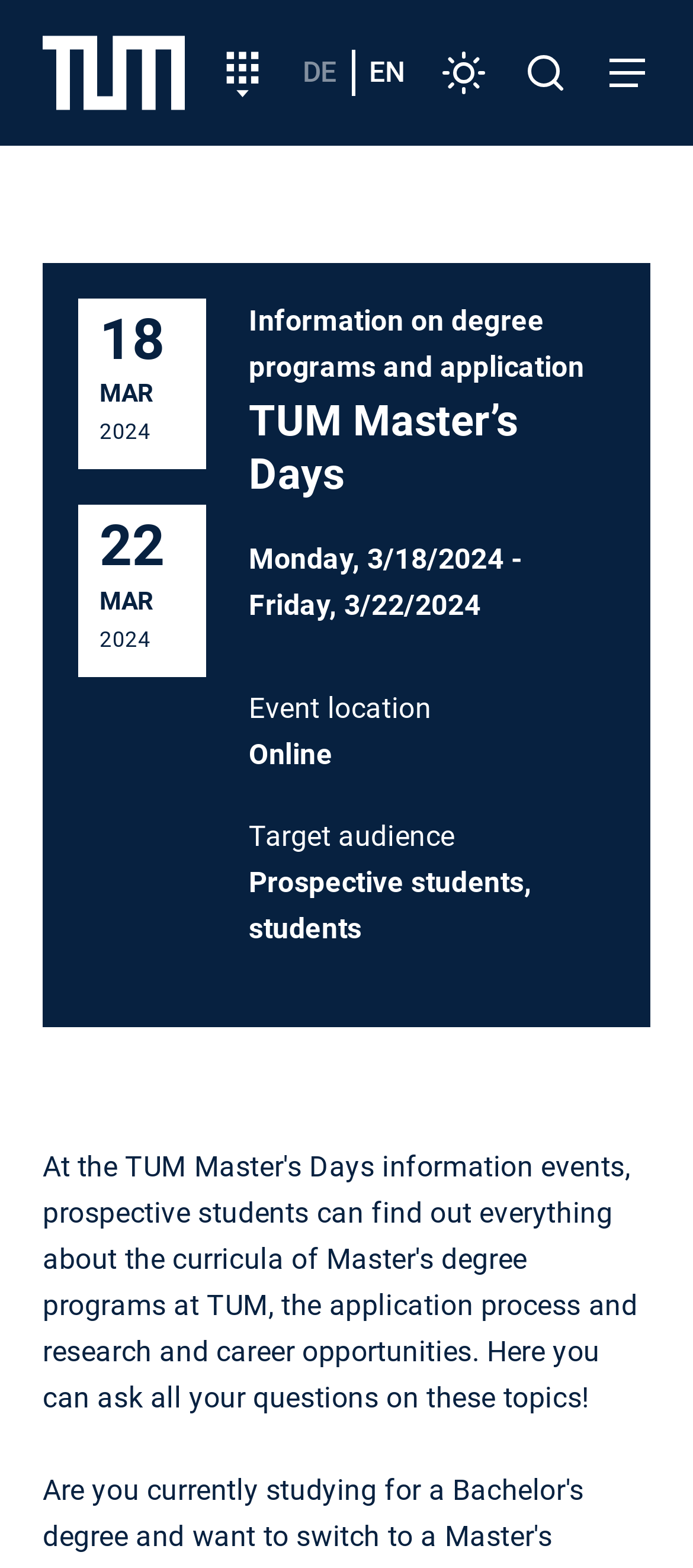Describe all the significant parts and information present on the webpage.

The webpage appears to be an event page for the TUM Master's Days, a university event for prospective students. At the top left, there is a logo image and a link to "TUM" next to it. Below the logo, there are four buttons: "Target group entry", "Settings", "Open search", and "Open navigation", aligned horizontally.

To the right of the buttons, there are two language options: "DE" as a link and "EN" as static text. Above the language options, there is a date display showing "18 MAR 2024" and "22" below it, likely indicating the event dates.

The main content of the page is divided into sections. The first section has a heading "Information on degree programs and application" followed by a subheading "TUM Master’s Days". Below the headings, there is a paragraph of text describing the event, which is not explicitly stated in the accessibility tree. 

The next section has a heading "Event details" with three subheadings: "Event location", "Target audience", and "Date". The event location is listed as "Online", and the target audience includes "Prospective students, students". The date is specified as "Monday, 3/18/2024 - Friday, 3/22/2024".